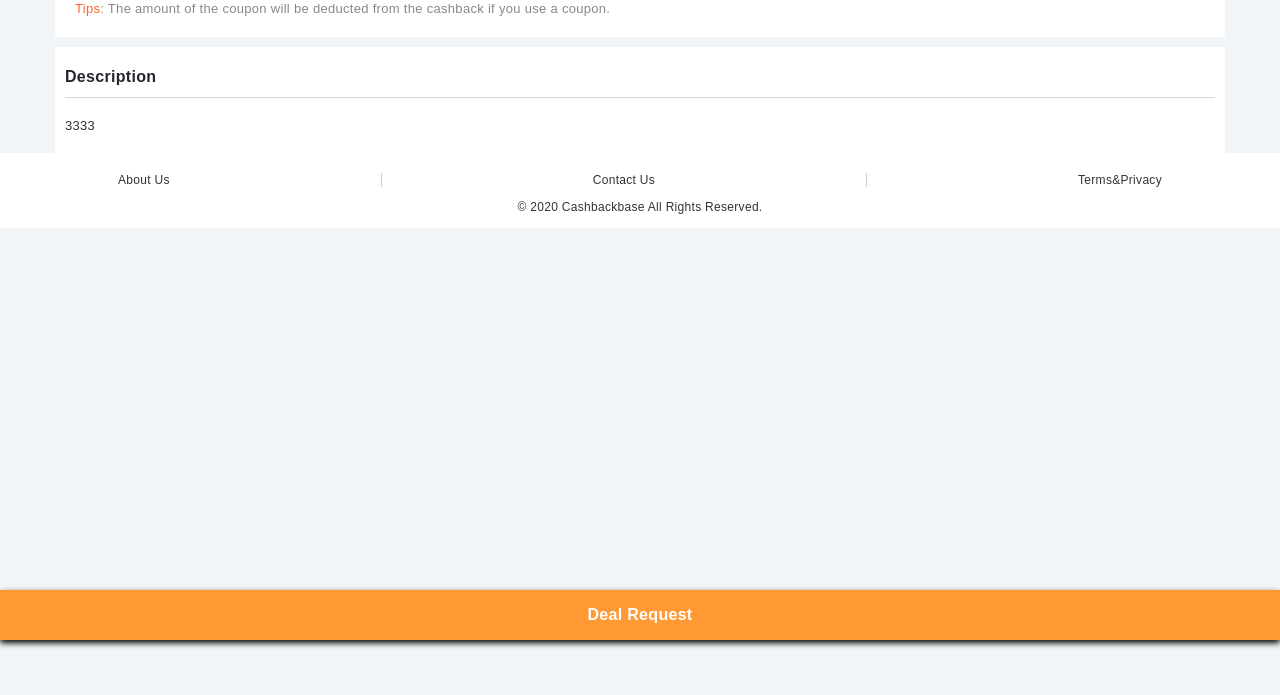Determine the bounding box coordinates for the UI element described. Format the coordinates as (top-left x, top-left y, bottom-right x, bottom-right y) and ensure all values are between 0 and 1. Element description: Contact Us

[0.463, 0.249, 0.512, 0.27]